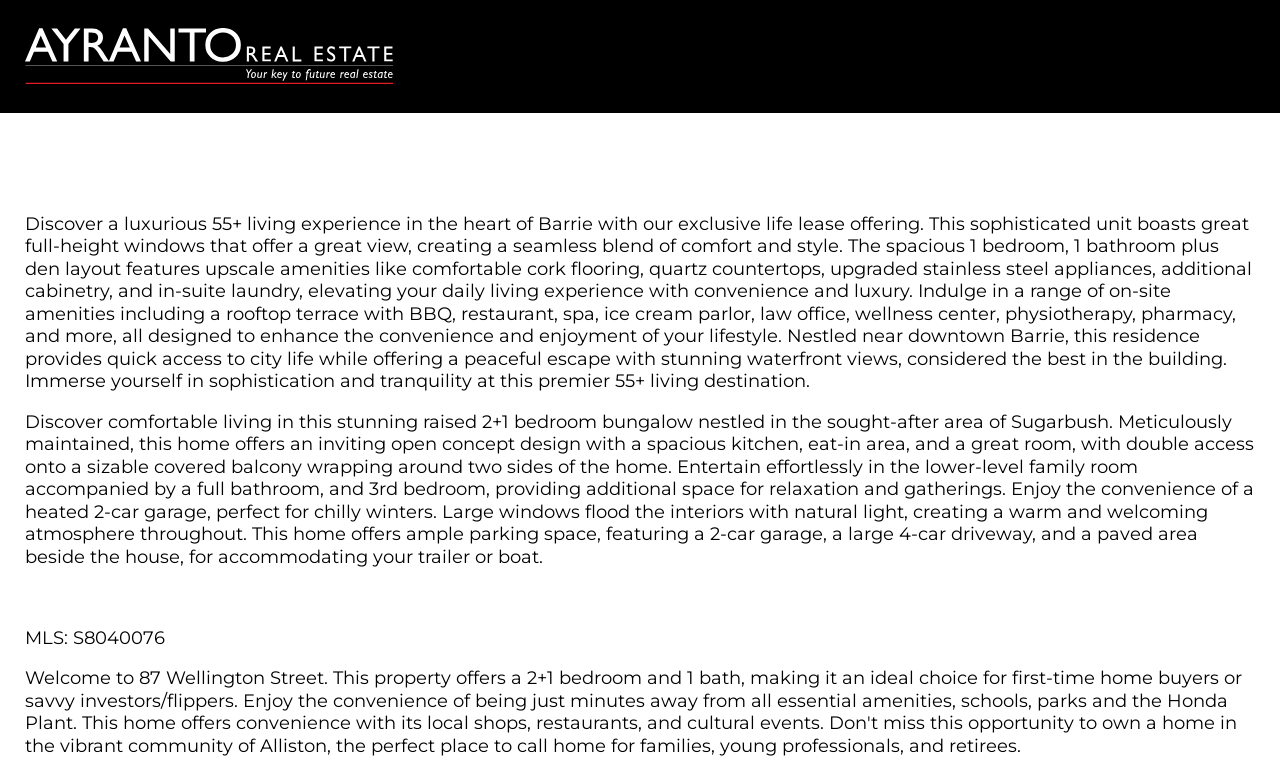Generate a thorough caption that explains the contents of the webpage.

The webpage is an archive of listings for Ayranto Real Estate in Barrie. At the top left, there is a logo of Ayranto Real Estate Group, which is an image with a link. On the top right, there are five links: 'BUY', 'SELL', 'WHO WE ARE', 'TRUSTED PARTNERS', and 'CONTACT US', arranged horizontally.

Below the top section, there is a table that occupies most of the page. The table has two rows, each containing a detailed description of a property listing. The first listing describes a luxurious 55+ living experience in the heart of Barrie, featuring a sophisticated unit with upscale amenities and on-site facilities. The second listing describes a raised 2+1 bedroom bungalow in the Sugarbush area, highlighting its open concept design, spacious rooms, and convenient features.

Each property listing is accompanied by a brief summary, with the second listing having additional details such as the MLS number. There are no images of the properties themselves, but the Ayranto Real Estate Group logo is present at the top.